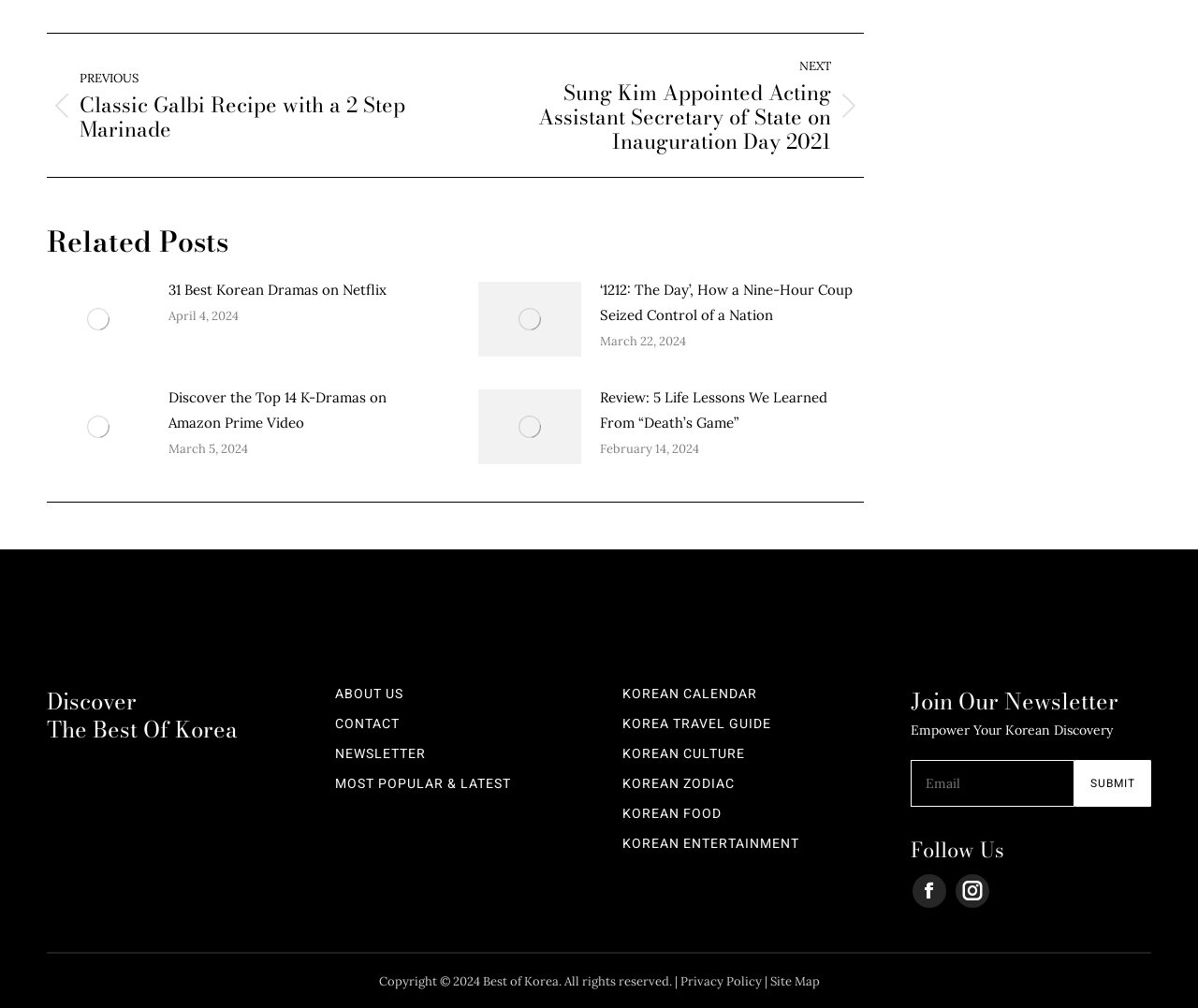Please identify the bounding box coordinates of the clickable area that will fulfill the following instruction: "Click on the Facebook page link". The coordinates should be in the format of four float numbers between 0 and 1, i.e., [left, top, right, bottom].

[0.761, 0.867, 0.789, 0.901]